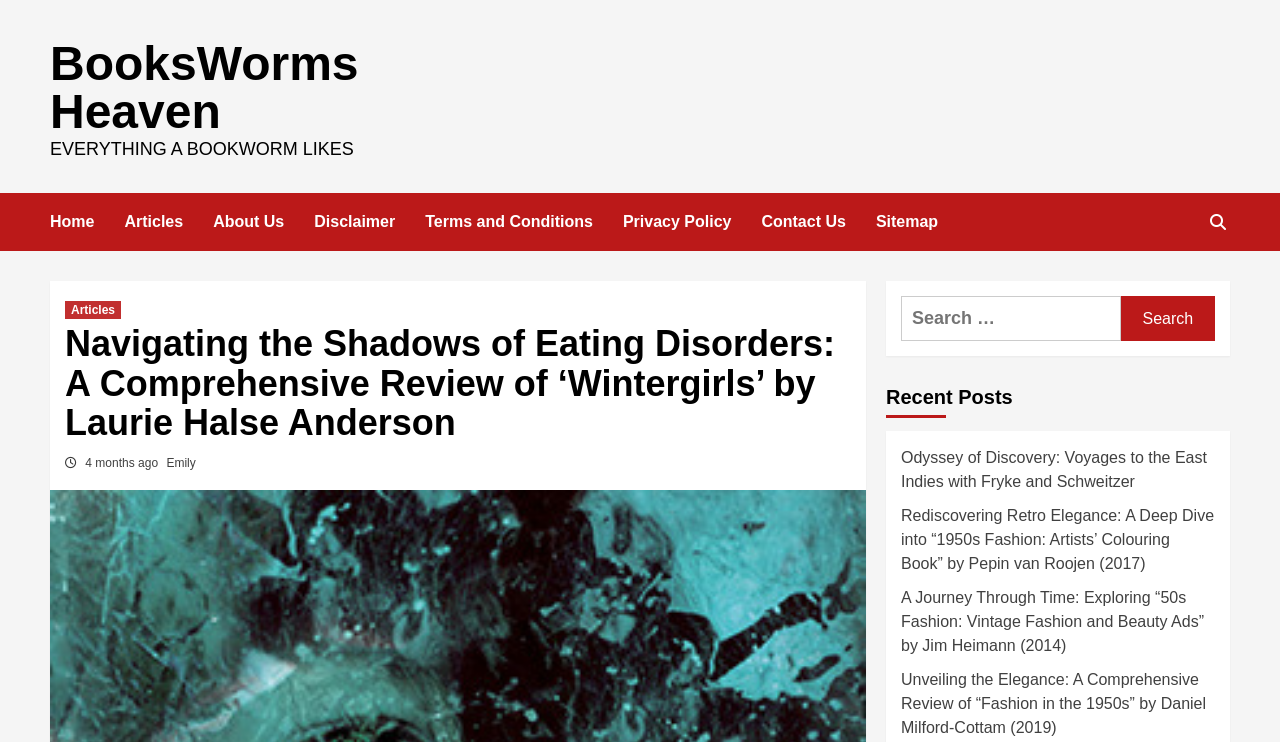Identify the bounding box coordinates of the region I need to click to complete this instruction: "contact us".

[0.595, 0.26, 0.684, 0.338]